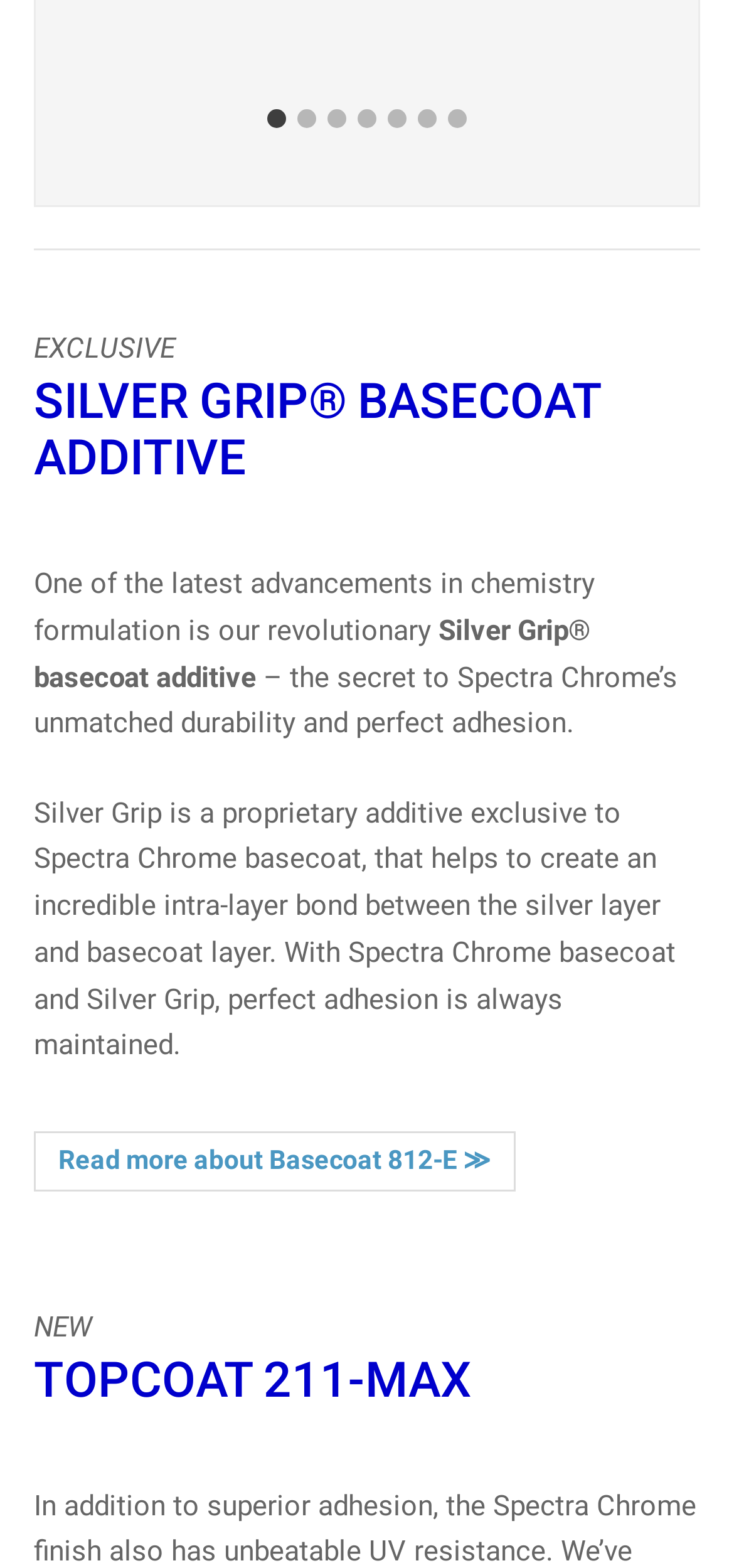Provide a short answer using a single word or phrase for the following question: 
What is the name of the topcoat mentioned?

211-MAX